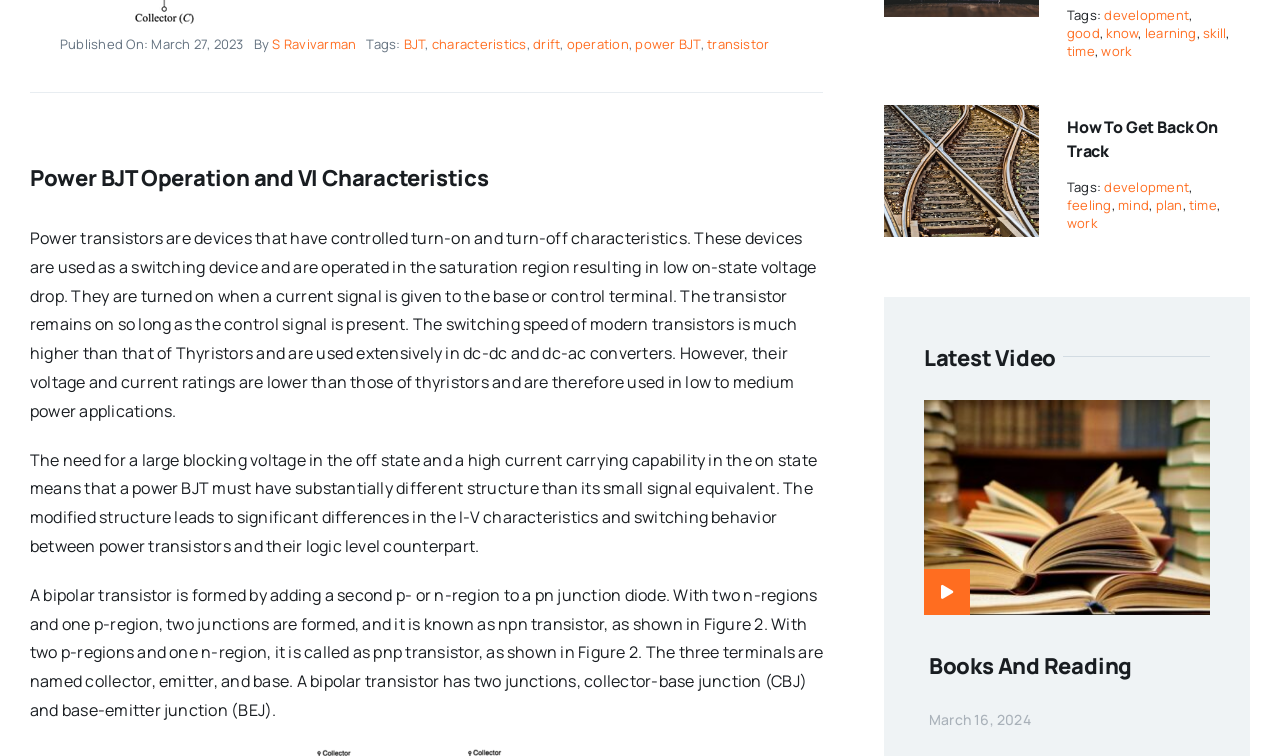Provide the bounding box coordinates for the UI element described in this sentence: "power BJT". The coordinates should be four float values between 0 and 1, i.e., [left, top, right, bottom].

[0.496, 0.046, 0.547, 0.07]